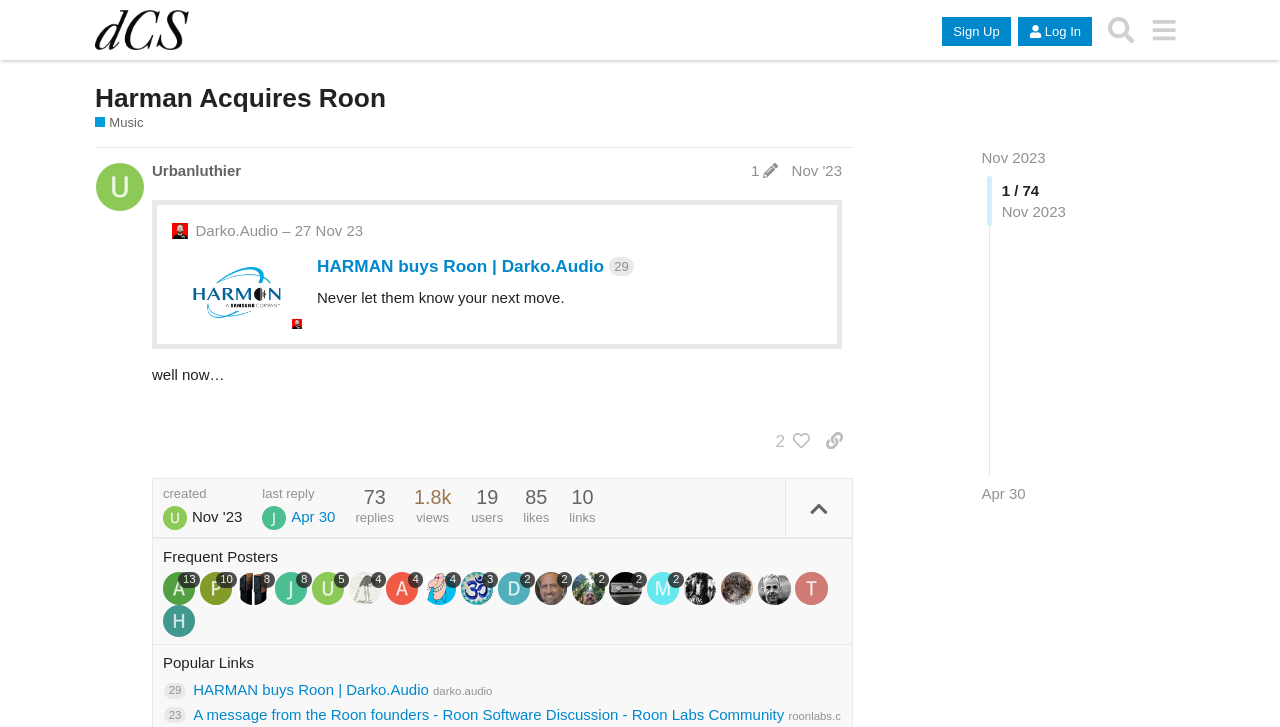How many replies are there in the topic?
Please answer using one word or phrase, based on the screenshot.

73